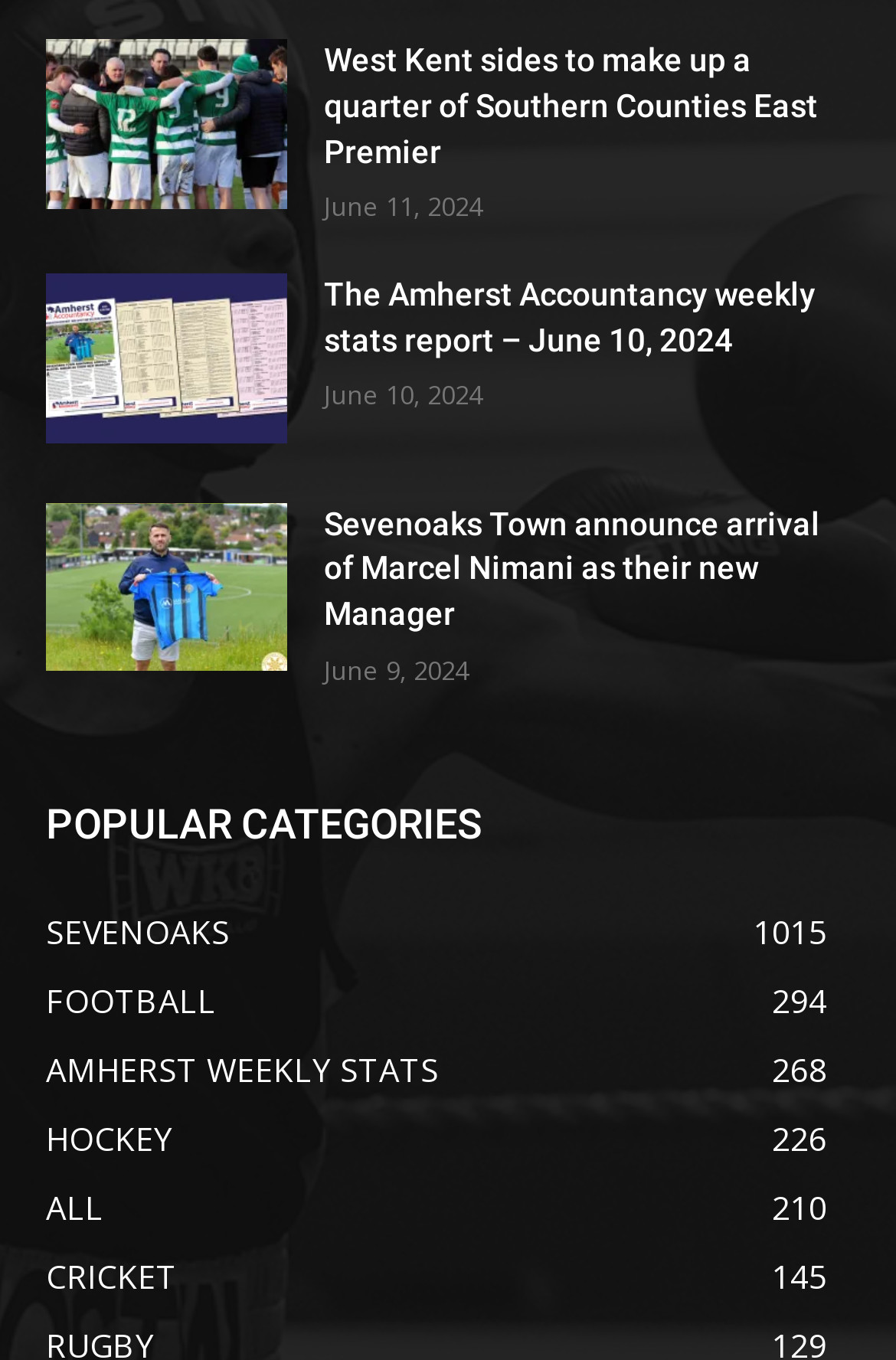Utilize the details in the image to thoroughly answer the following question: What is the category with the highest number of items?

I compared the numbers associated with each category under 'POPULAR CATEGORIES' and found that 'SEVENOAKS 1015' has the highest number of items.